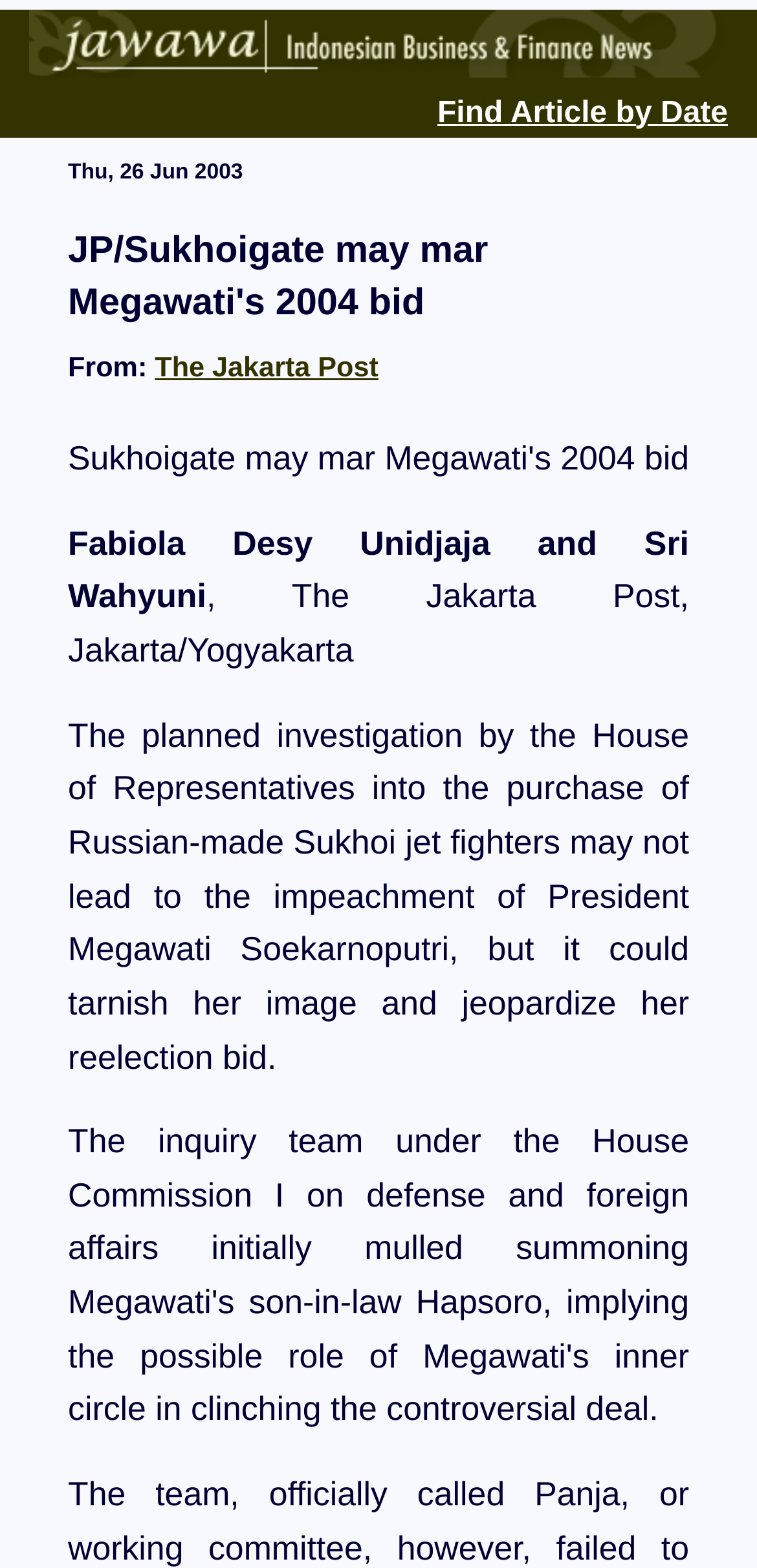What is the topic of the article?
Using the details shown in the screenshot, provide a comprehensive answer to the question.

The topic of the article is about the planned investigation into the purchase of Russian-made Sukhoi jet fighters, which is mentioned in the main text of the article.